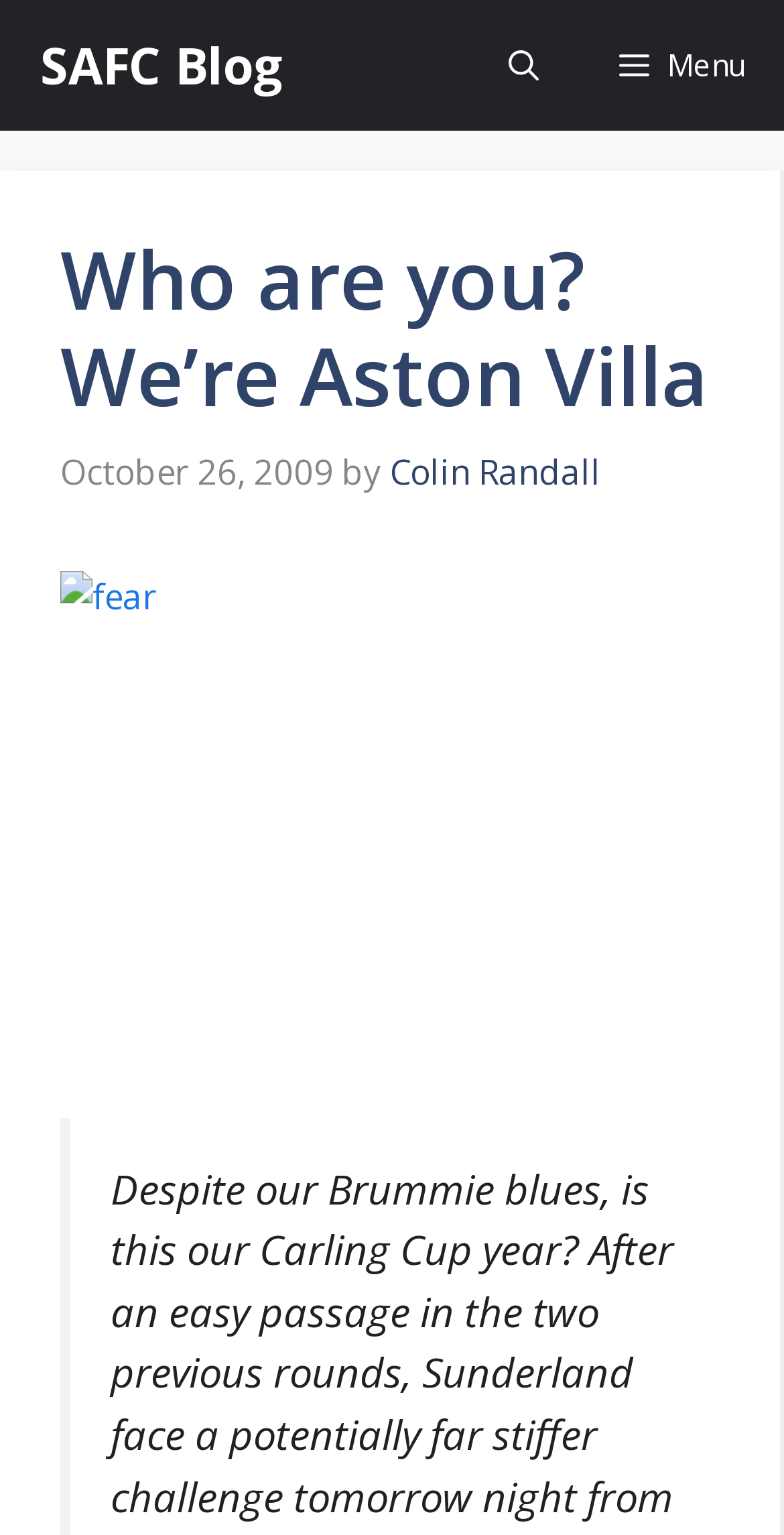Please find the main title text of this webpage.

Who are you? We’re Aston Villa